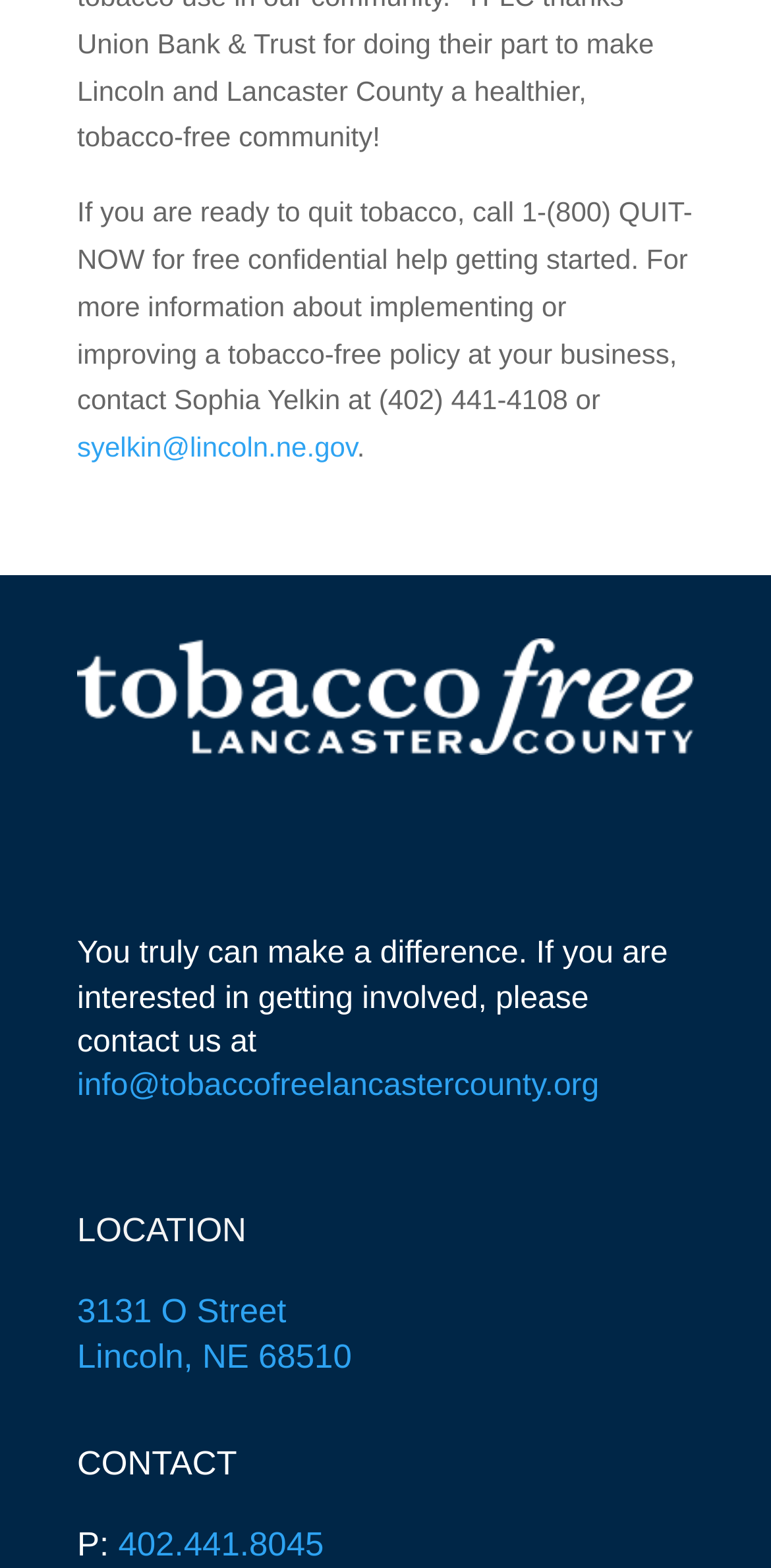Provide a short answer using a single word or phrase for the following question: 
What is the phone number to quit tobacco?

1-800-QUIT-NOW